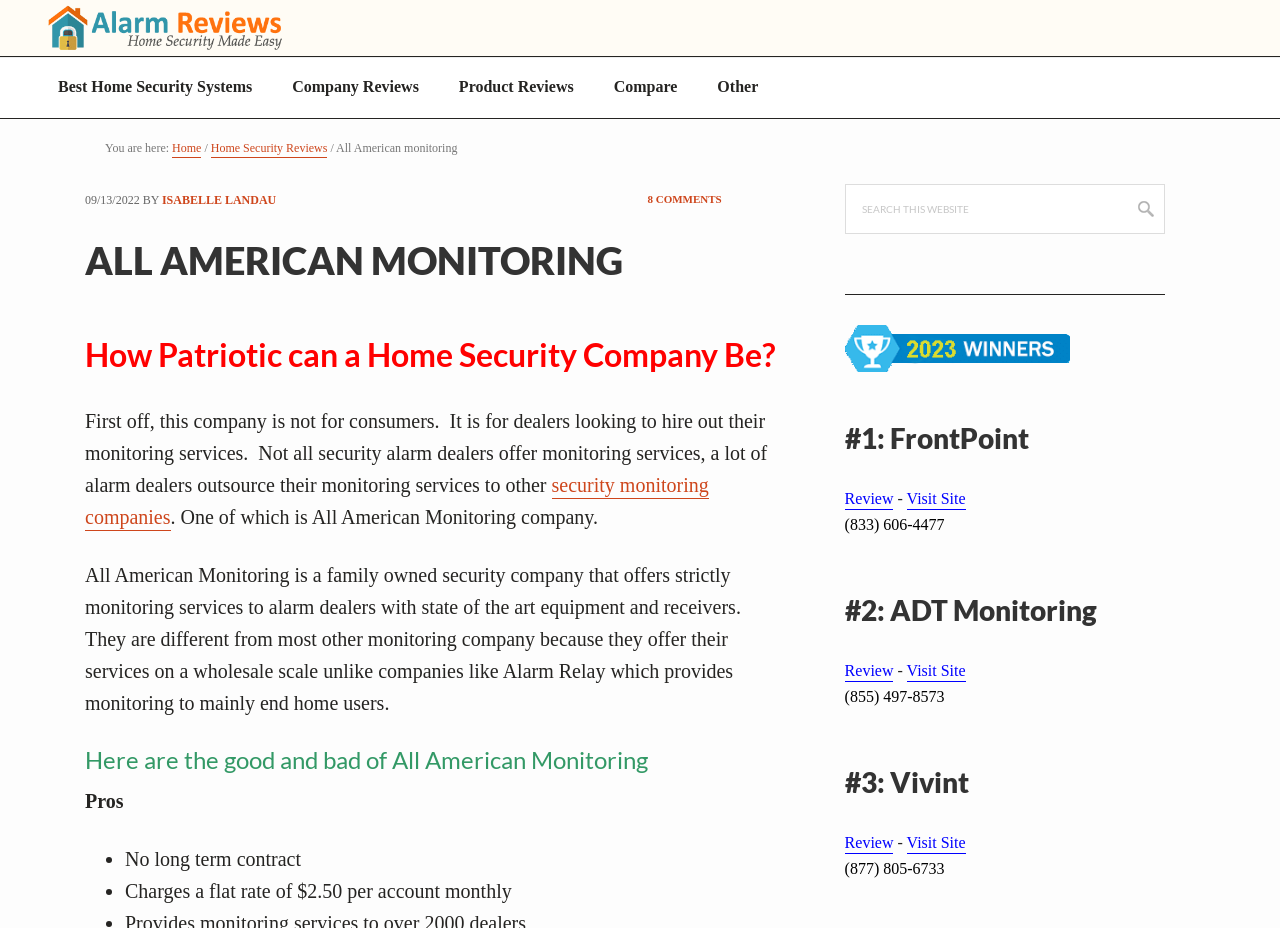What is the ranking of FrontPoint on this webpage? Using the information from the screenshot, answer with a single word or phrase.

#1